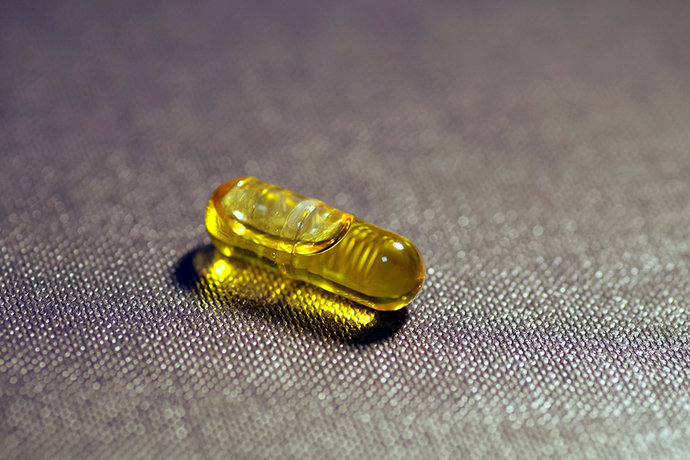What is one of the bodily functions that vitamin D is essential for?
Please provide a single word or phrase in response based on the screenshot.

Bone health